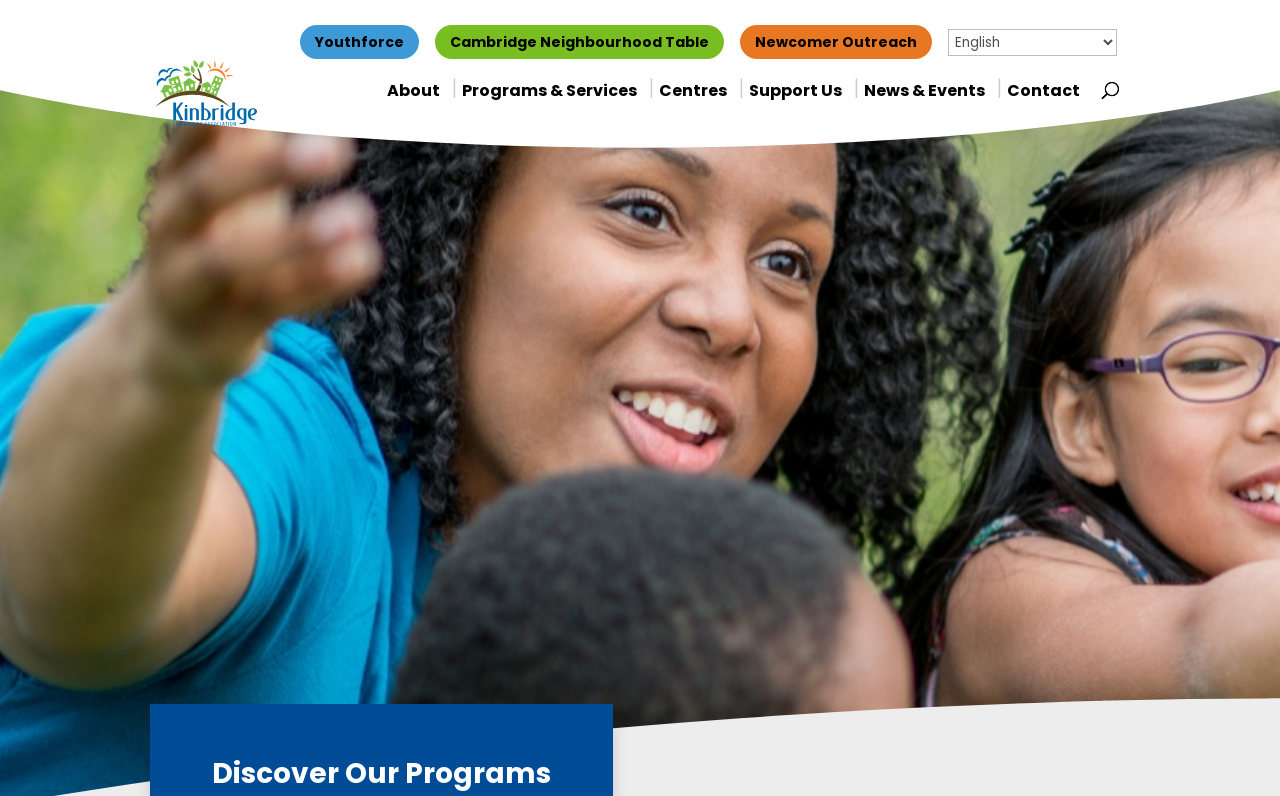Refer to the image and answer the question with as much detail as possible: What is the name of the community association?

I found the answer by looking at the link with the text 'Kinbridge Community Association' which is located at the top of the webpage, indicating that it is the name of the community association.